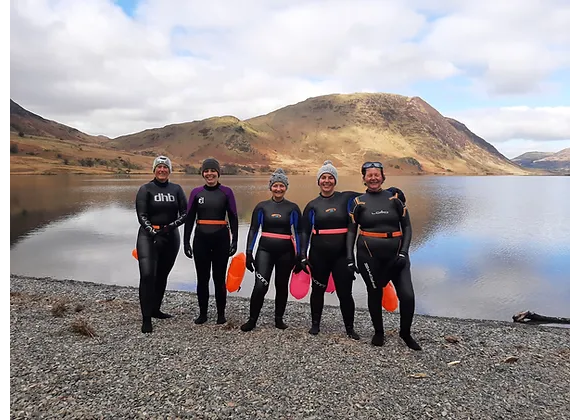Review the image closely and give a comprehensive answer to the question: What type of clothing are the individuals wearing?

The caption explicitly states that the individuals are dressed in wet suits, which is a type of clothing designed for swimming and water activities.